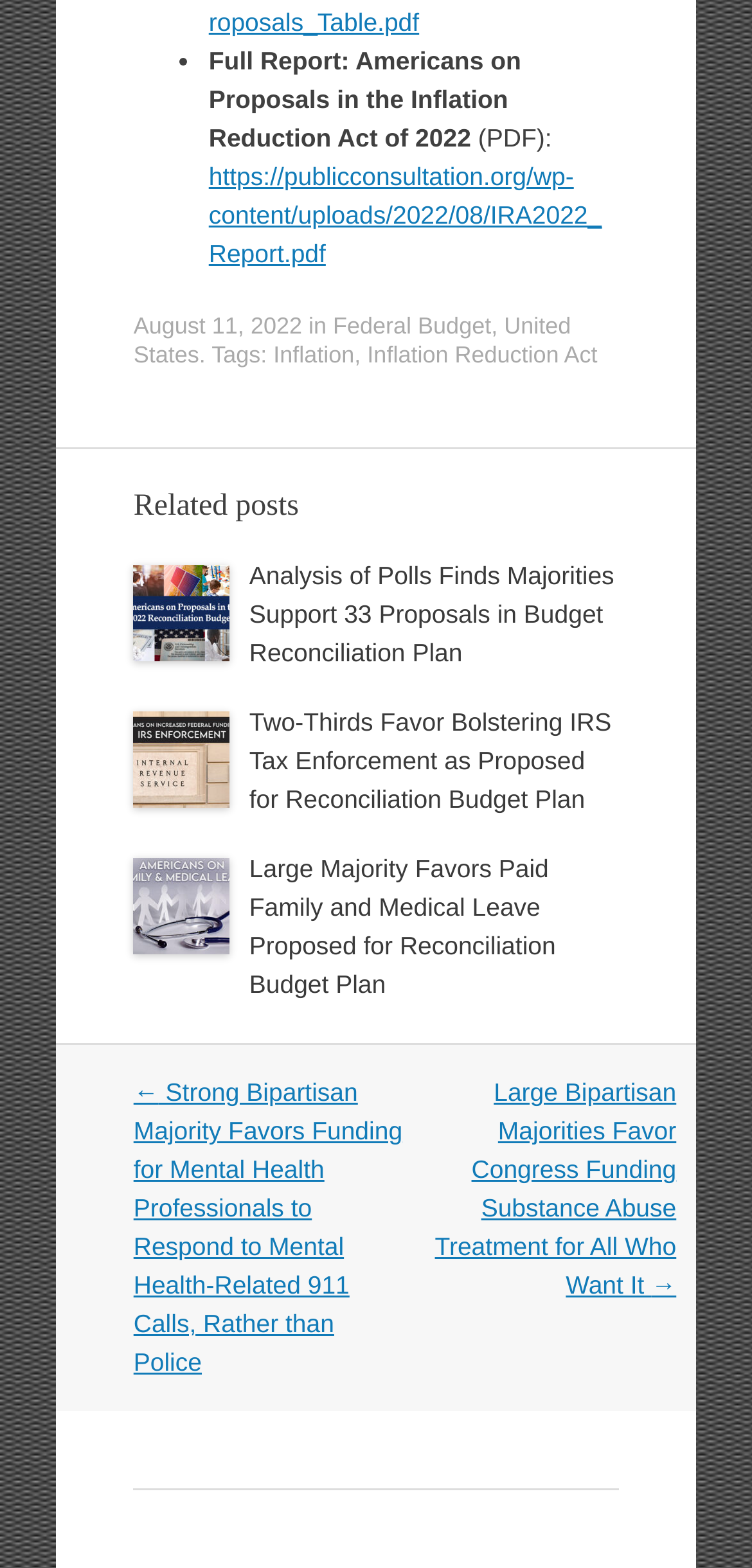Please locate the bounding box coordinates for the element that should be clicked to achieve the following instruction: "Download the full report PDF". Ensure the coordinates are given as four float numbers between 0 and 1, i.e., [left, top, right, bottom].

[0.278, 0.103, 0.8, 0.171]